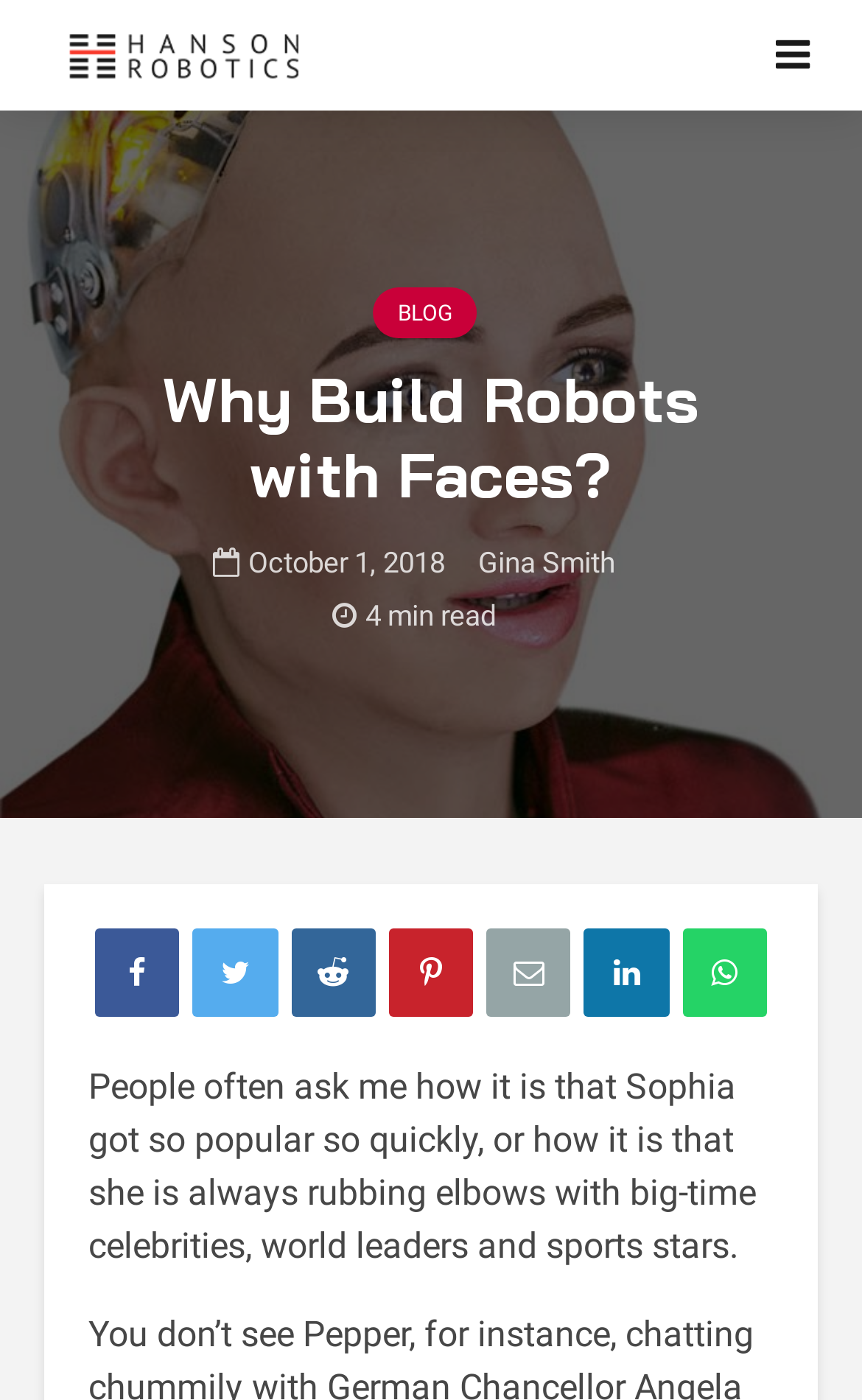Write a detailed summary of the webpage.

The webpage is about Hanson Robotics, specifically discussing the topic "Why Build Robots with Faces?" with a focus on Sophia, a human-like robot. At the top left of the page, there is a link to Hanson Robotics. Below it, a large image of Sophia the Robot takes up most of the width of the page. 

To the right of the image, there are several links, including "BLOG" and the author's name, "Gina Smith". The title "Why Build Robots with Faces?" is a prominent heading in the middle of the page. Below the title, the date "October 1, 2018" and the estimated reading time "4 min read" are displayed. 

Further down, there are several social media links, represented by icons, aligned horizontally. Below these icons, a paragraph of text begins, discussing how Sophia became popular and her interactions with celebrities, world leaders, and sports stars.